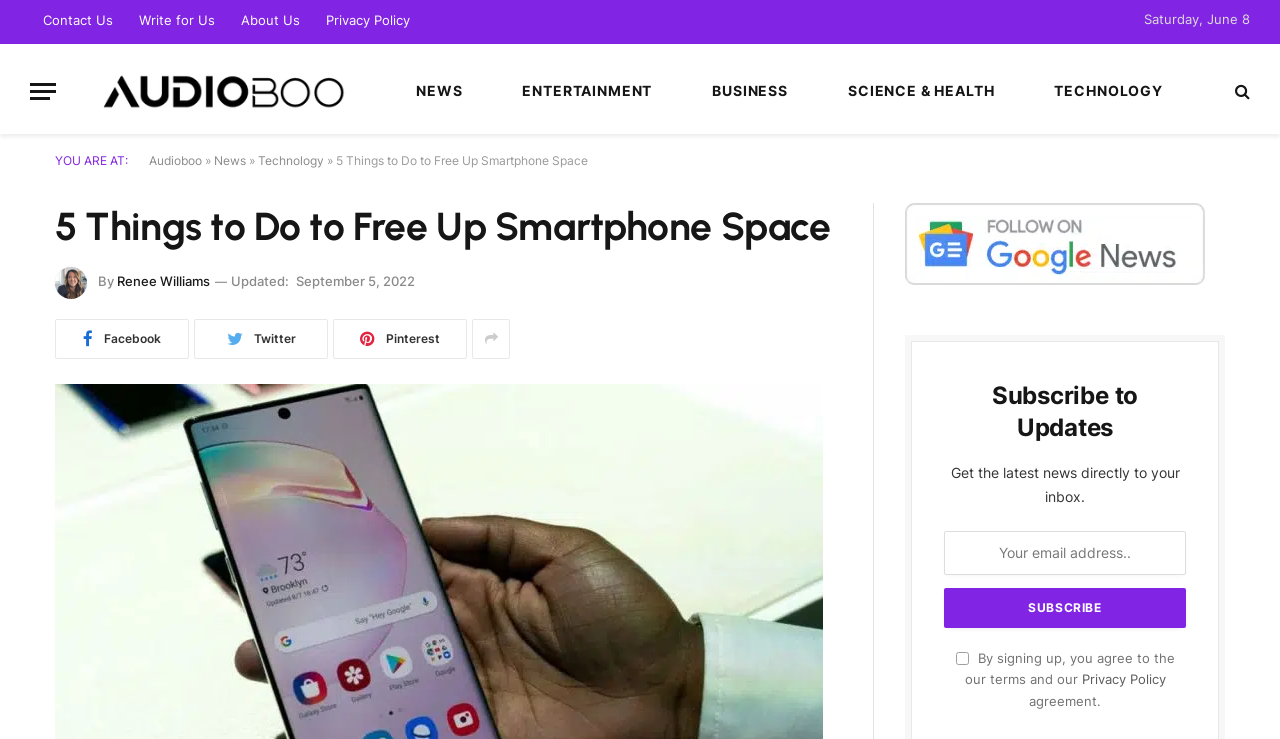What is the purpose of the textbox?
Please give a detailed and elaborate answer to the question.

I found the textbox by looking at the 'Subscribe to Updates' section. The textbox has a label 'Your email address..' and is required, indicating that it is used to enter an email address for subscription purposes.